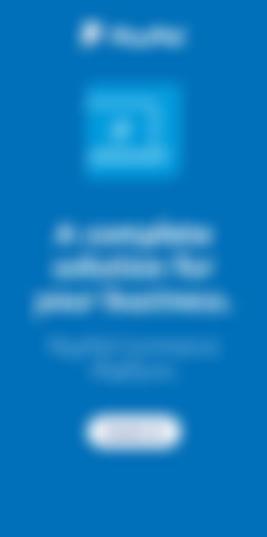What is the main message conveyed by the graphic element?
With the help of the image, please provide a detailed response to the question.

The main message conveyed by the graphic element is 'A complete solution for your business', which is a powerful marketing statement designed to capture attention and convey a sense of comprehensive support for business needs.